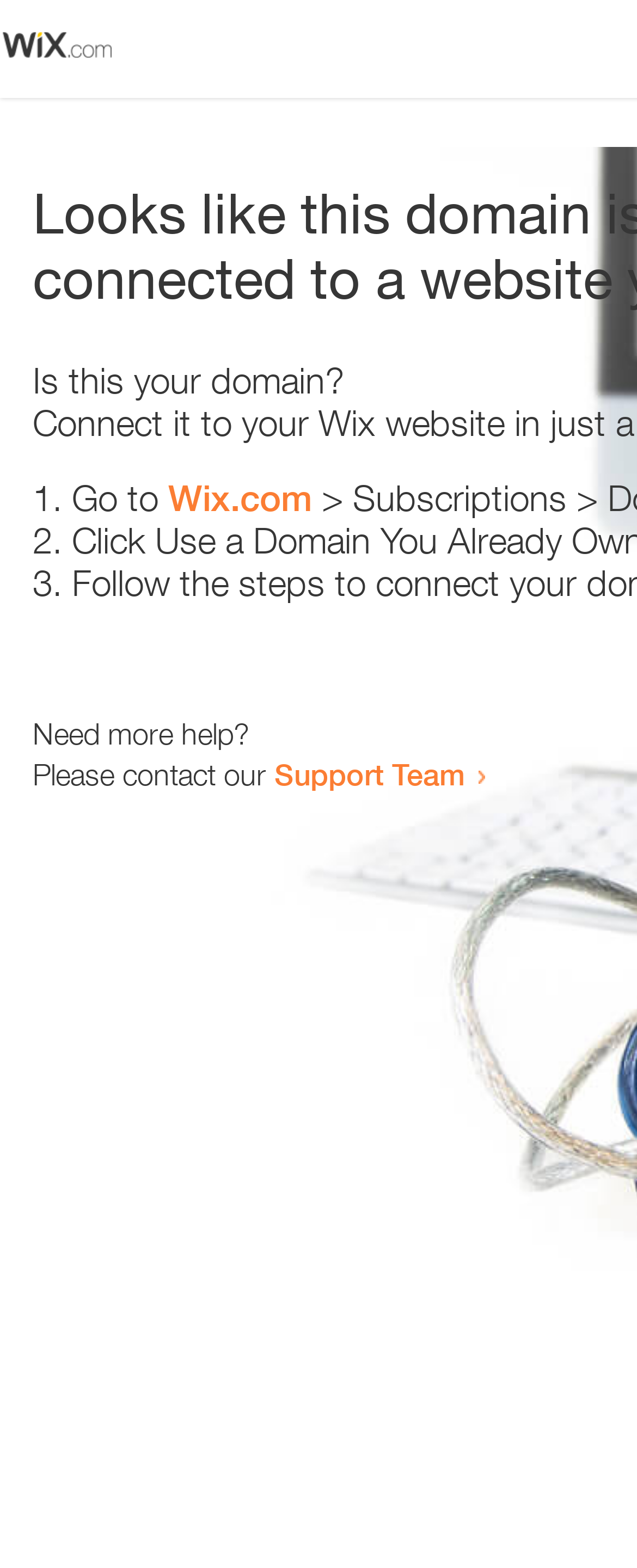Identify the bounding box coordinates of the HTML element based on this description: "Support Team".

[0.431, 0.482, 0.731, 0.505]